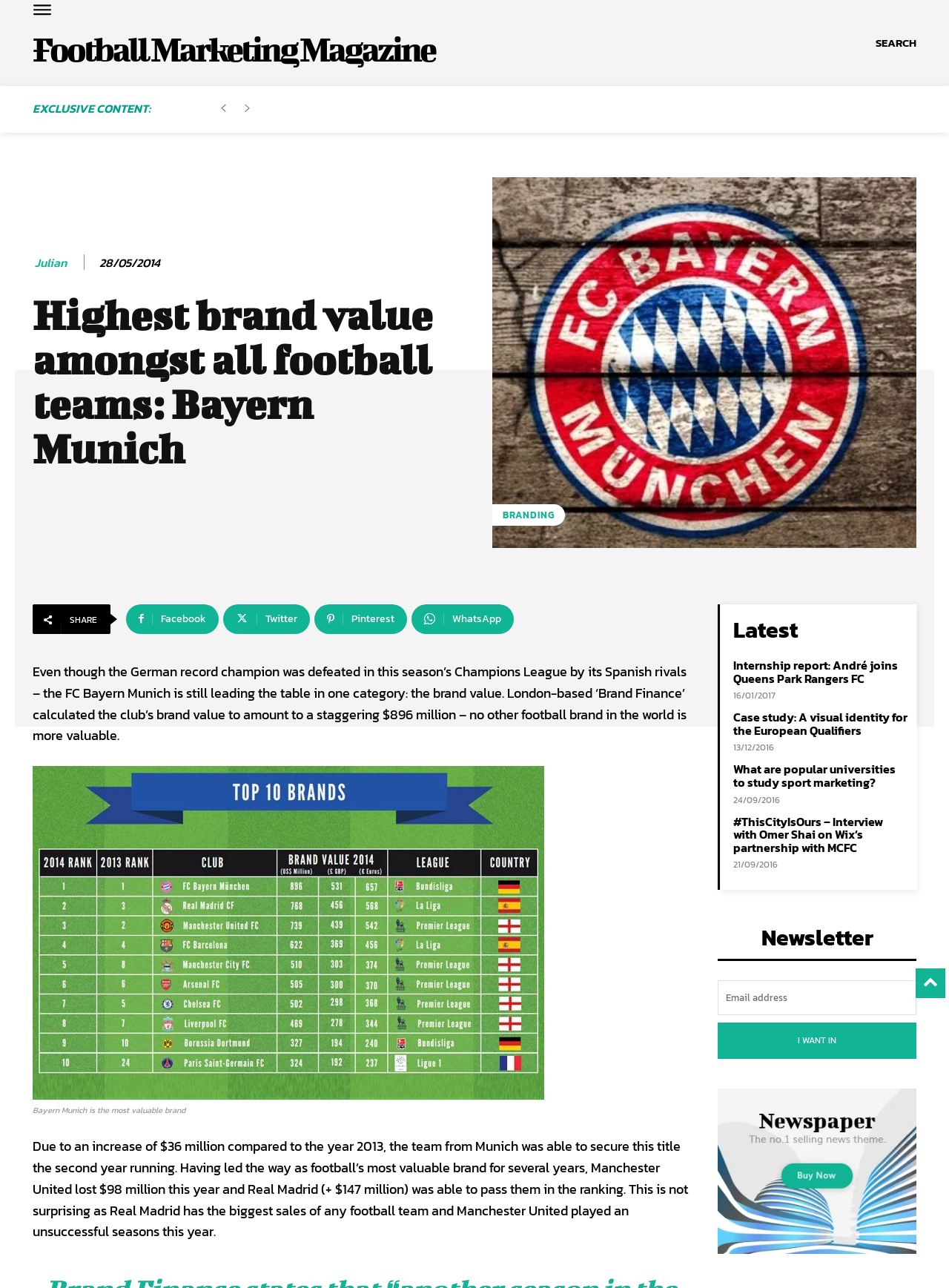Please locate the bounding box coordinates of the element's region that needs to be clicked to follow the instruction: "Read the exclusive content". The bounding box coordinates should be provided as four float numbers between 0 and 1, i.e., [left, top, right, bottom].

[0.034, 0.073, 0.159, 0.096]